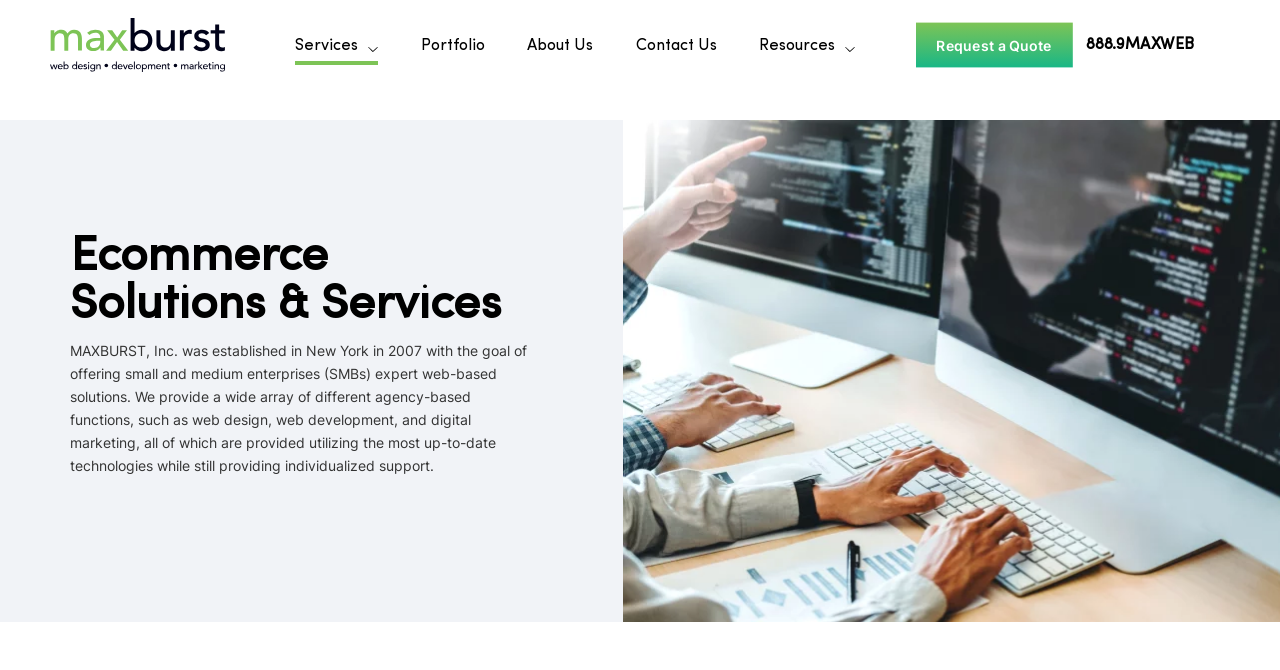Refer to the image and answer the question with as much detail as possible: What is the company name?

I found the company name by reading the static text on the webpage, which mentions 'MAXBURST, Inc. was established in New York in 2007...'.